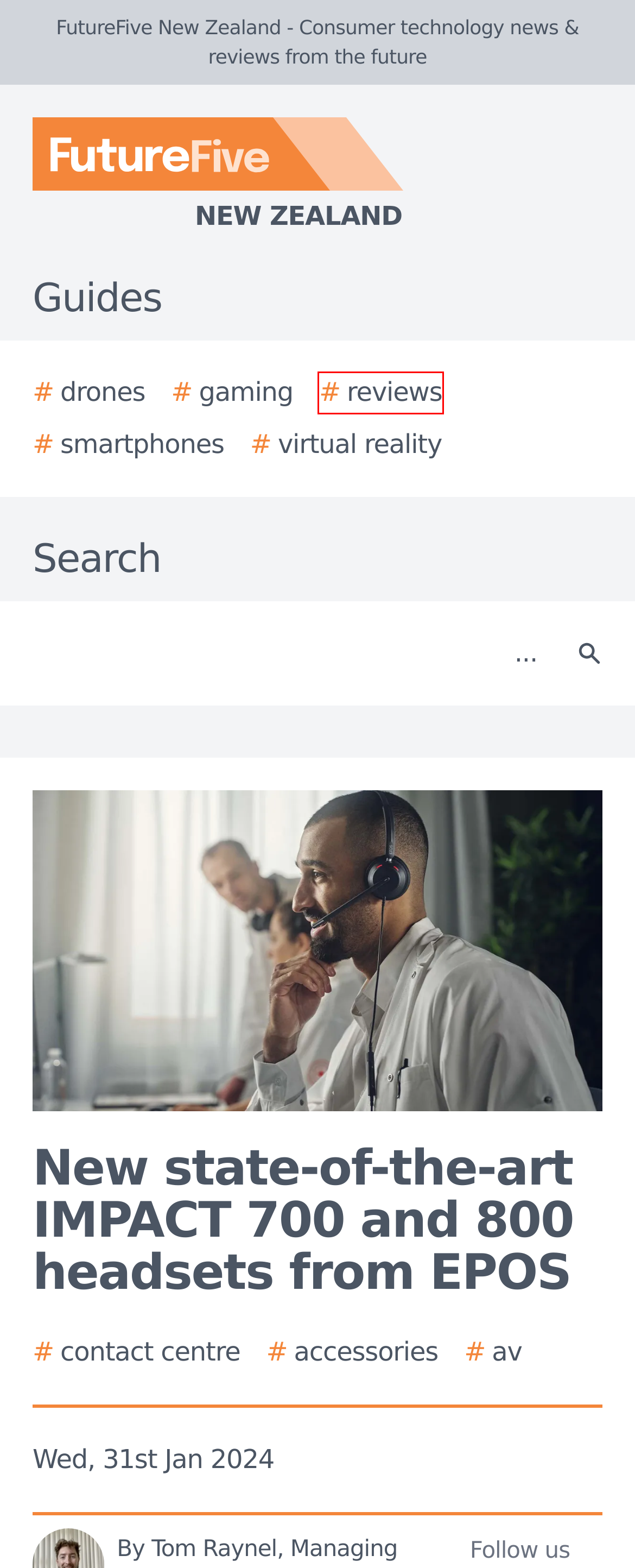You are given a screenshot of a webpage with a red rectangle bounding box. Choose the best webpage description that matches the new webpage after clicking the element in the bounding box. Here are the candidates:
A. TelcoNews New Zealand - Telecommunications news for ICT decision-makers
B. The 2024 Ultimate Guide to Reviews
C. The 2024 Ultimate Guide to Drones
D. Audio Visual stories - TechDay New Zealand
E. The 2024 Ultimate Guide to Smartphones
F. Hosted Data Centre, Server and Storage Solutions | Plan B
G. Accessories stories - TechDay New Zealand
H. eCommerceNews New Zealand - Media kit

B